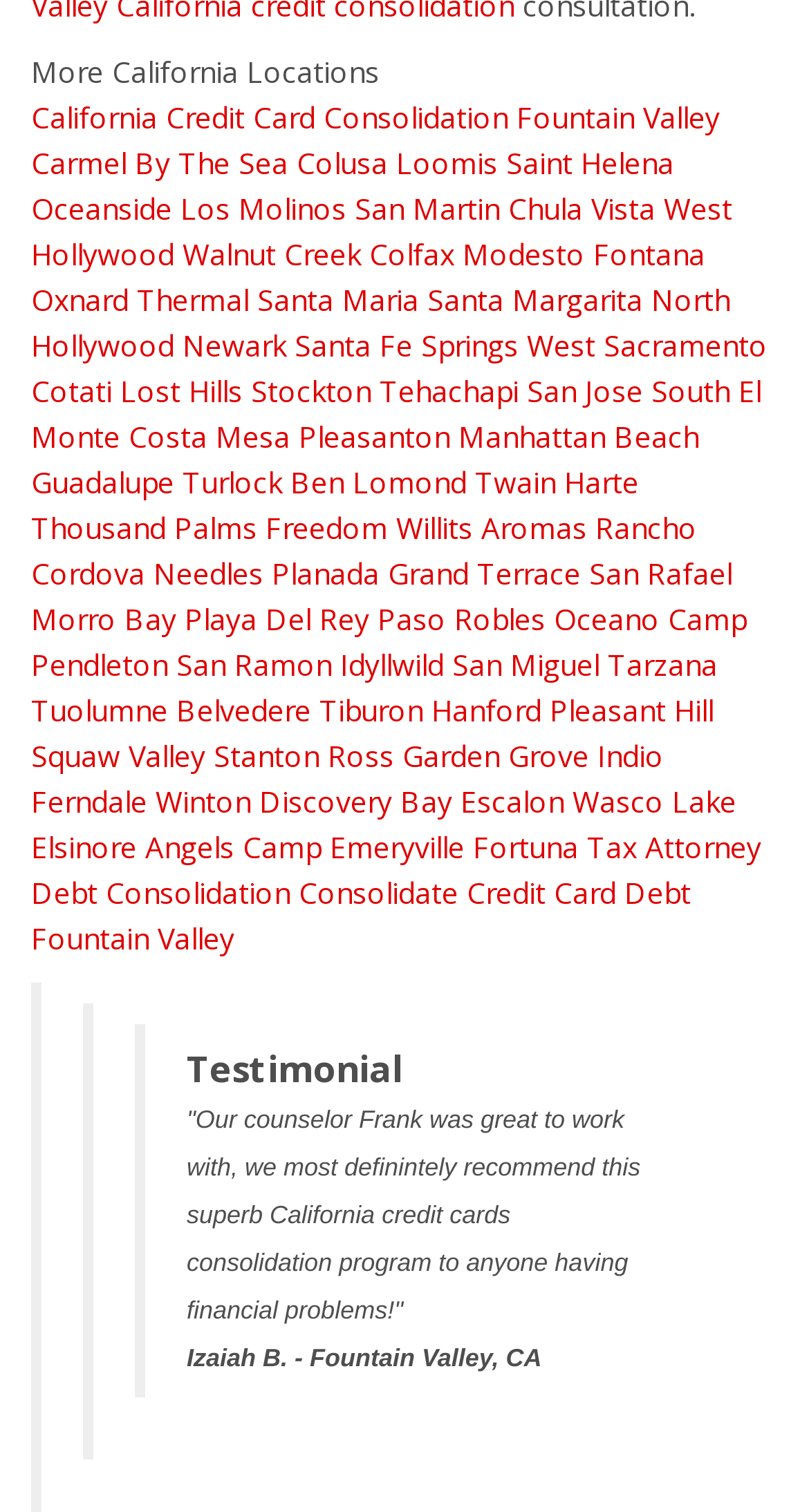Provide a brief response to the question below using one word or phrase:
Is there a testimonial on the webpage?

Yes